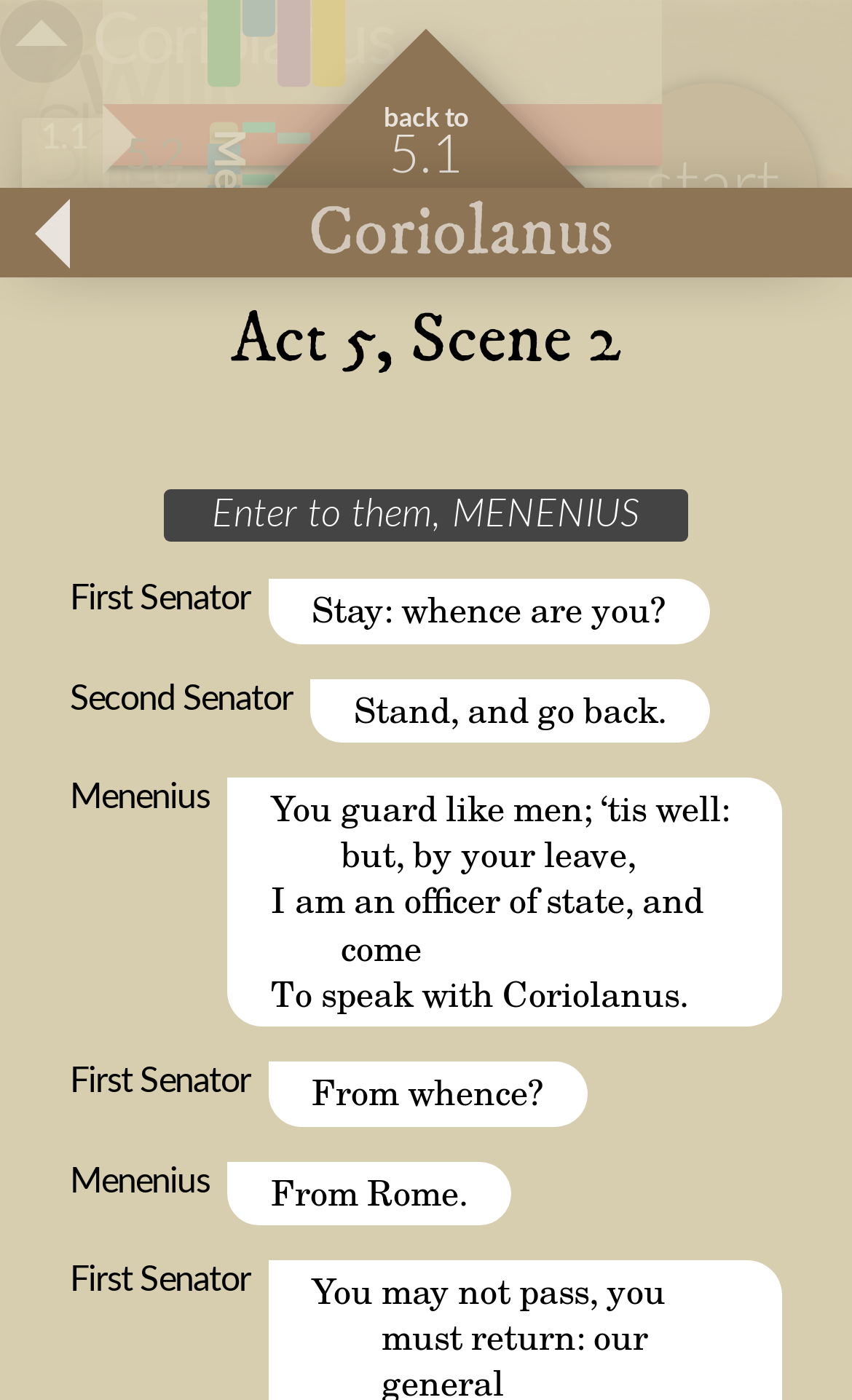What is the role of Menenius?
Please respond to the question with a detailed and well-explained answer.

Menenius is mentioned as an officer of state in the dialogue 'I am an officer of state, and come To speak with Coriolanus.' which appears in the scene.